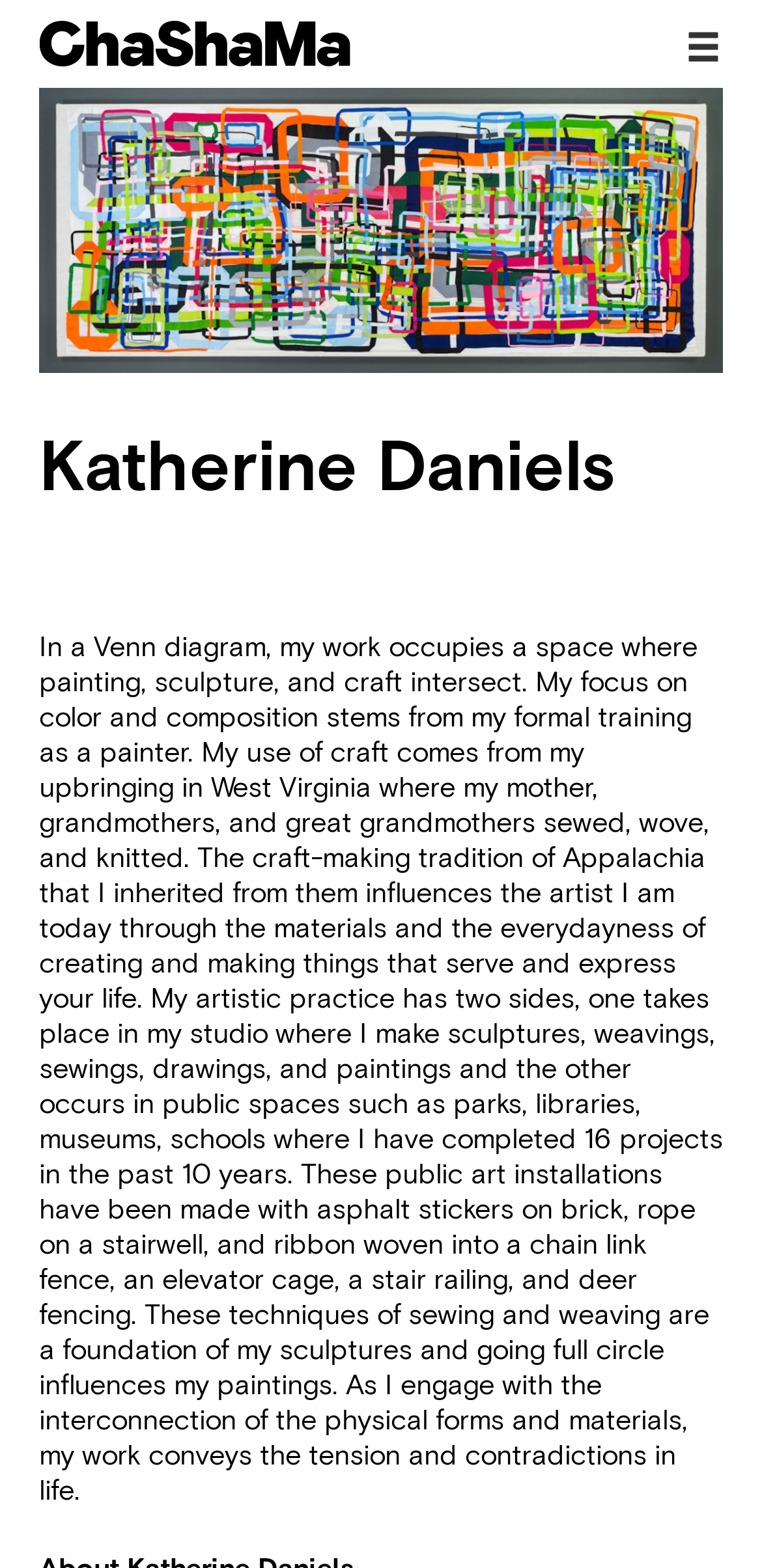Summarize the webpage in an elaborate manner.

The webpage appears to be a personal website or portfolio of an artist named Katherine Daniels. At the top-left corner, there is a link with an accompanying image, which may be a logo or a navigation element. To the right of this, there is another link with a larger image, possibly a banner or a header image.

Below these links, the artist's name "Katherine Daniels" is prominently displayed as a heading. Following this, there is a small non-descriptive text element containing a single non-breaking space character.

The main content of the webpage is a lengthy paragraph of text that describes the artist's background, inspiration, and artistic practice. This text is positioned below the heading and spans almost the entire width of the page. The text explains how the artist's work intersects with painting, sculpture, and craft, and how their upbringing in West Virginia influences their use of materials and techniques.

At the bottom-right corner of the page, there is a link with an upward arrow symbol, which may be a navigation element to return to the top of the page or a link to a previous section.